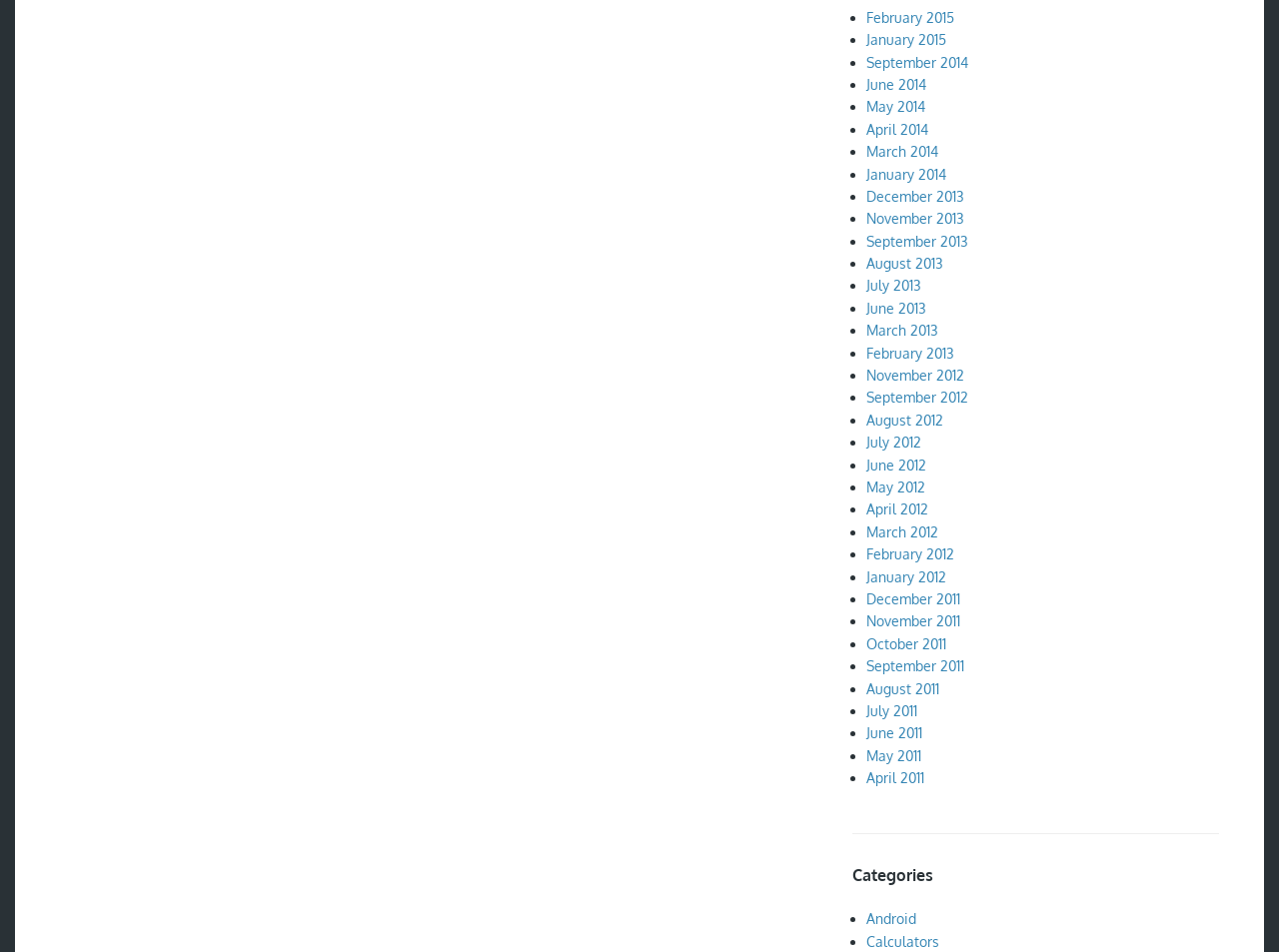Pinpoint the bounding box coordinates of the clickable element to carry out the following instruction: "Check out Calculators."

[0.678, 0.98, 0.735, 0.997]